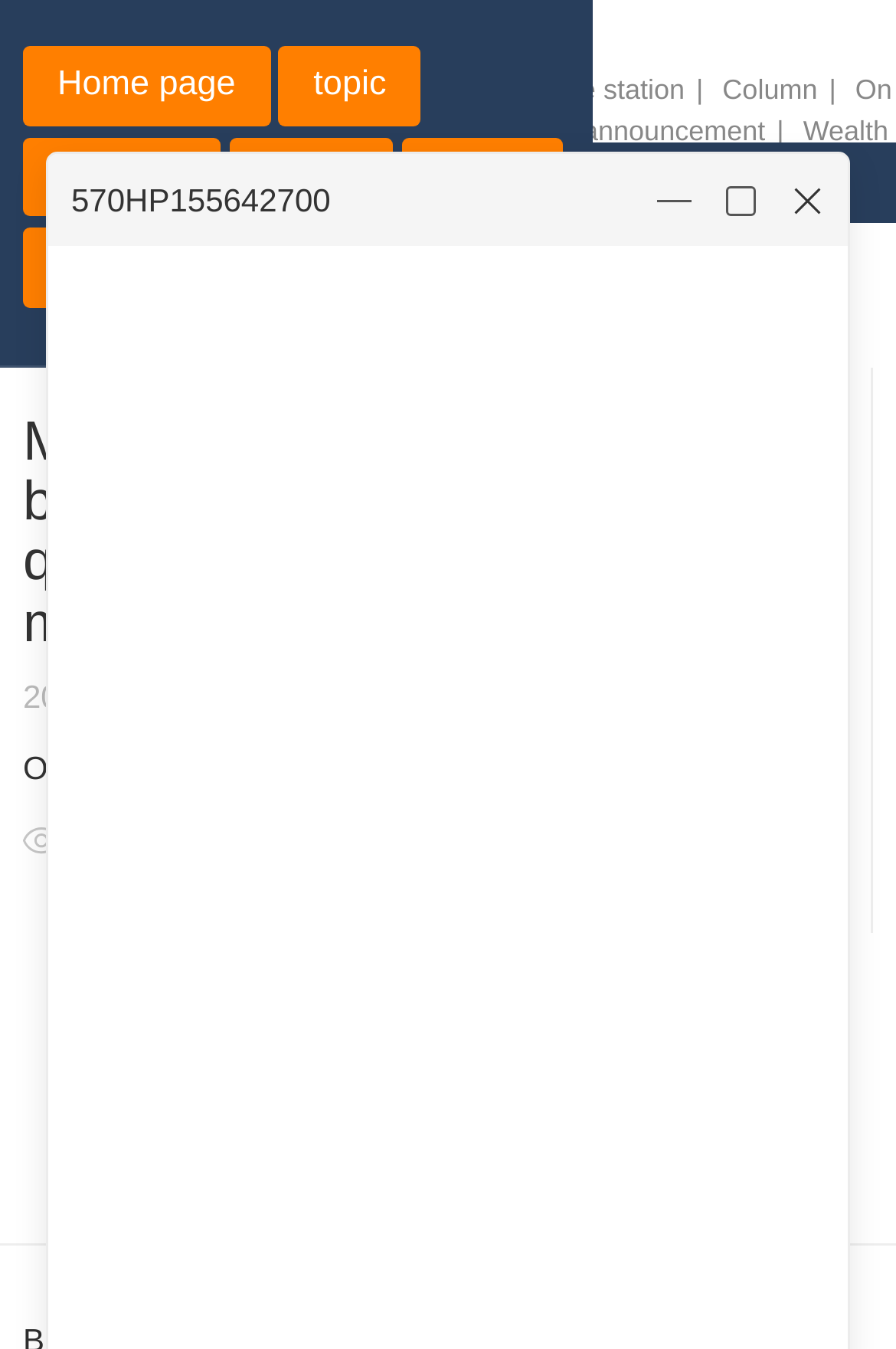How many links are there in the top navigation bar?
Please describe in detail the information shown in the image to answer the question.

I counted the links in the top navigation bar and found 7 links: 'Home page', 'topic', 'dynamic', 'expert', 'article', 'Author', and 'announcement'.